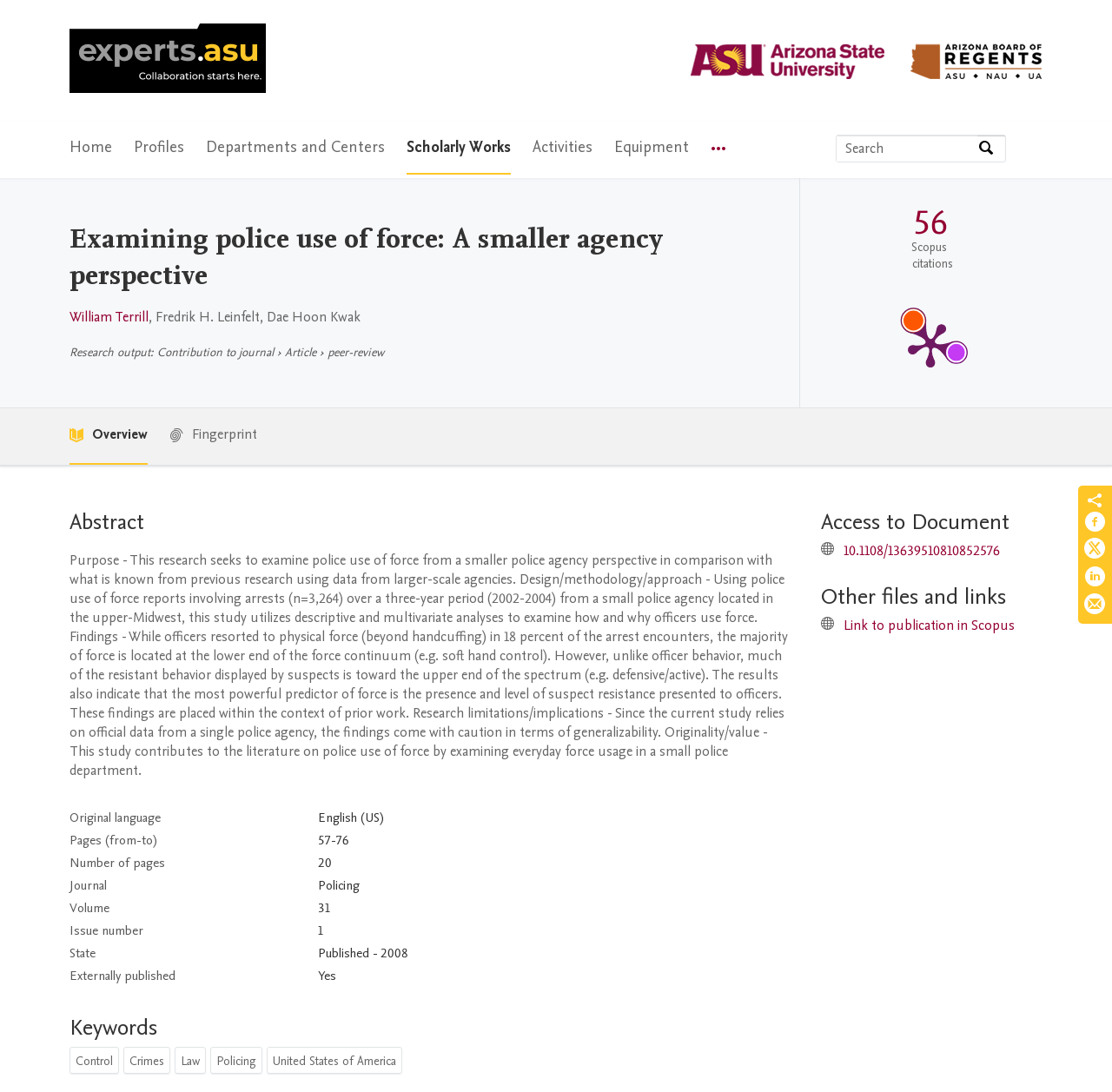How many pages does the research output have?
Use the image to answer the question with a single word or phrase.

20